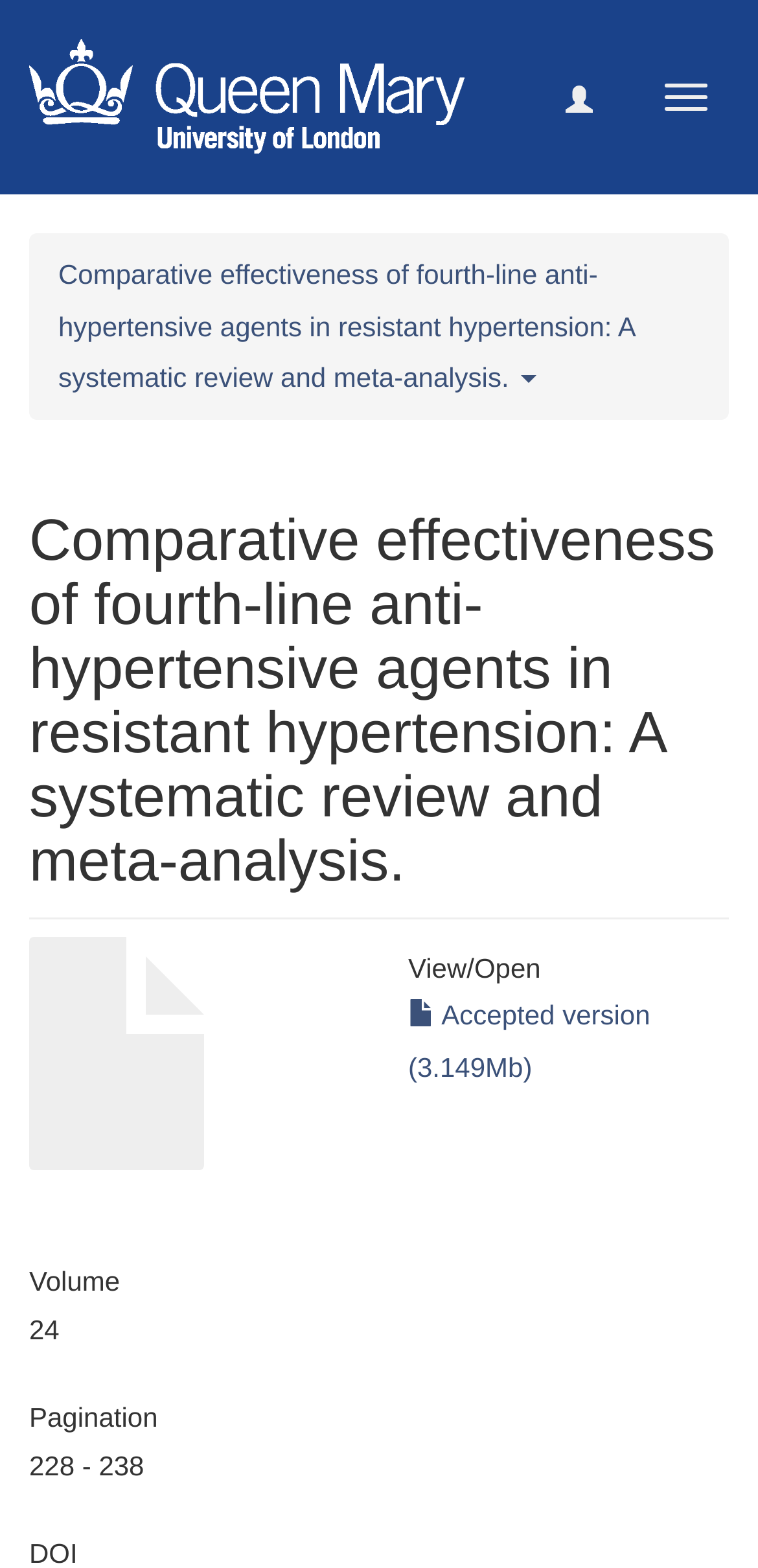Please give a succinct answer to the question in one word or phrase:
Is there an image on the webpage?

Yes